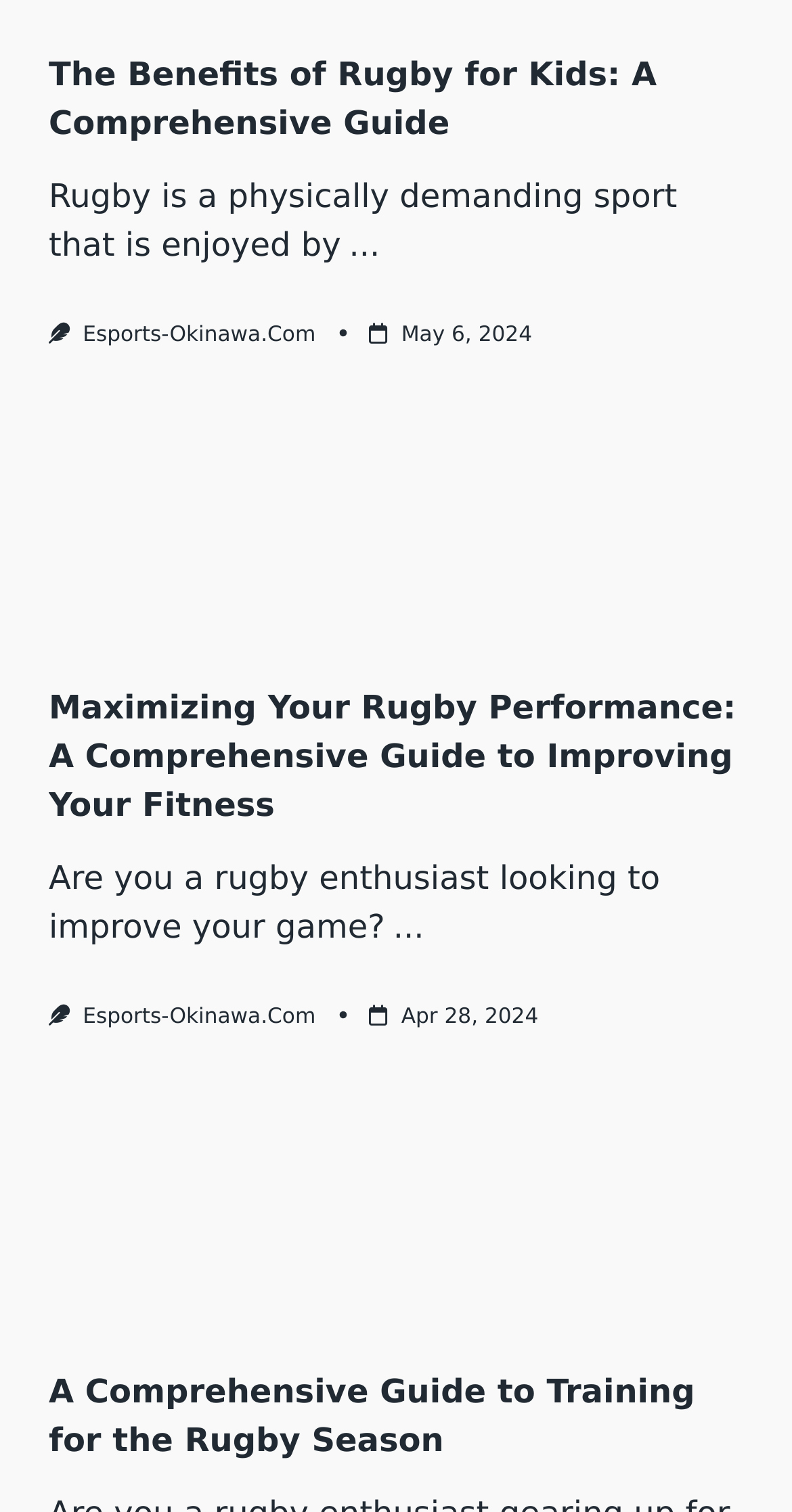Find and indicate the bounding box coordinates of the region you should select to follow the given instruction: "Check the article published on May 6, 2024".

[0.507, 0.213, 0.672, 0.229]